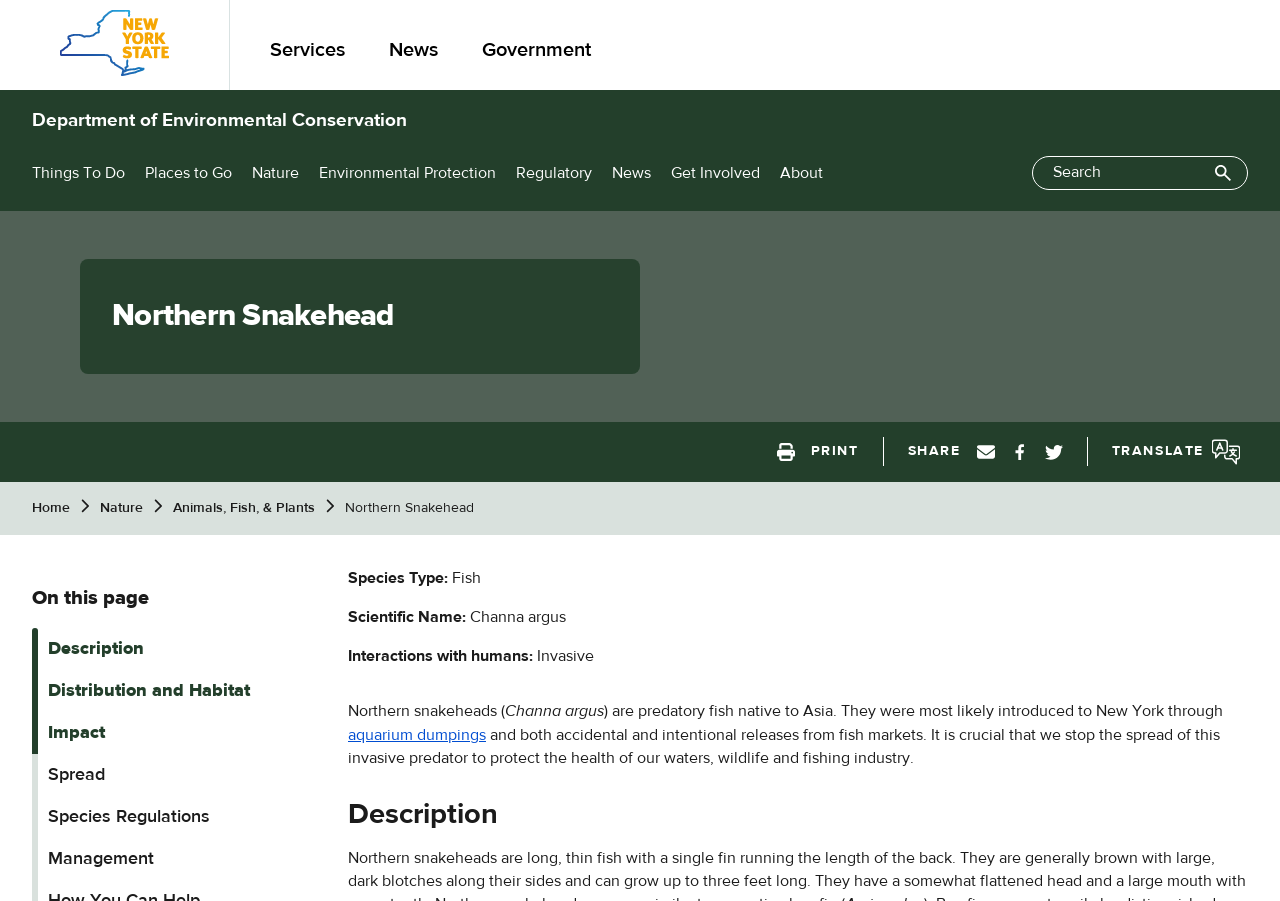What type of species is the Northern Snakehead?
Using the image as a reference, answer the question in detail.

The webpage provides information about the Northern Snakehead, and under the 'Species Type' section, it is mentioned that the species type is 'Fish'.